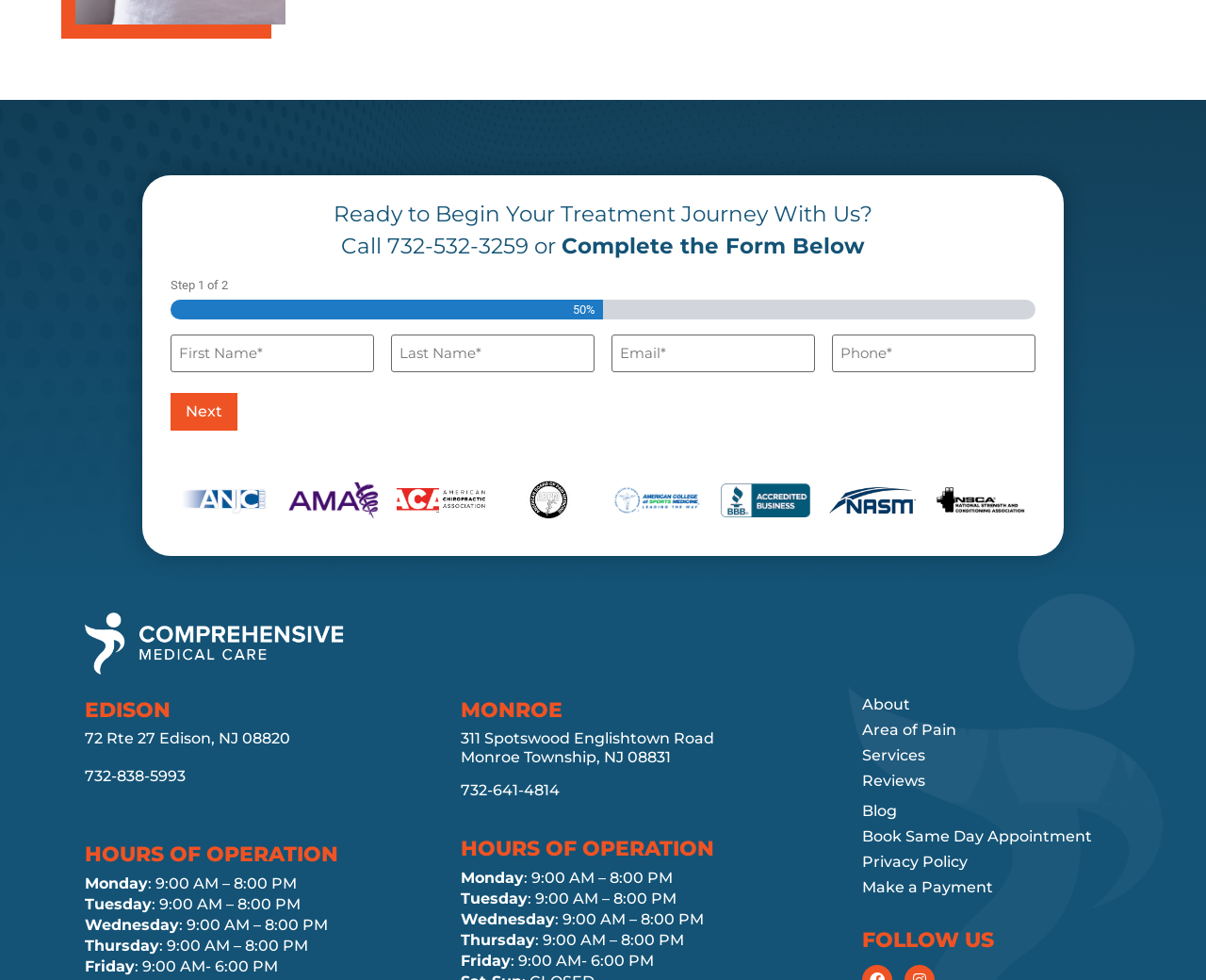Determine the bounding box coordinates of the area to click in order to meet this instruction: "Book same day appointment".

[0.715, 0.843, 0.923, 0.866]